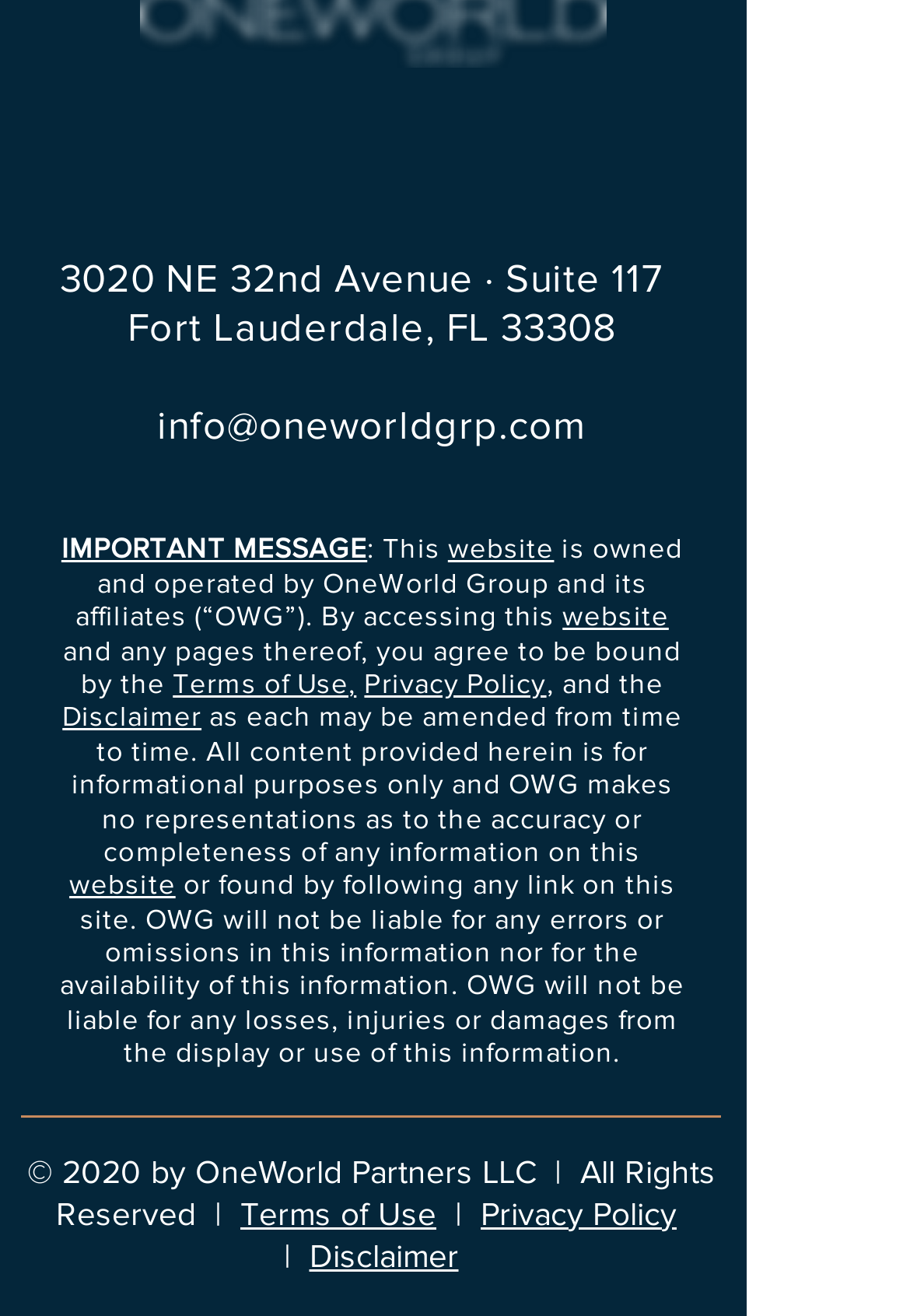Please provide the bounding box coordinates for the element that needs to be clicked to perform the following instruction: "Click the LinkedIn Icon". The coordinates should be given as four float numbers between 0 and 1, i.e., [left, top, right, bottom].

[0.308, 0.093, 0.359, 0.128]